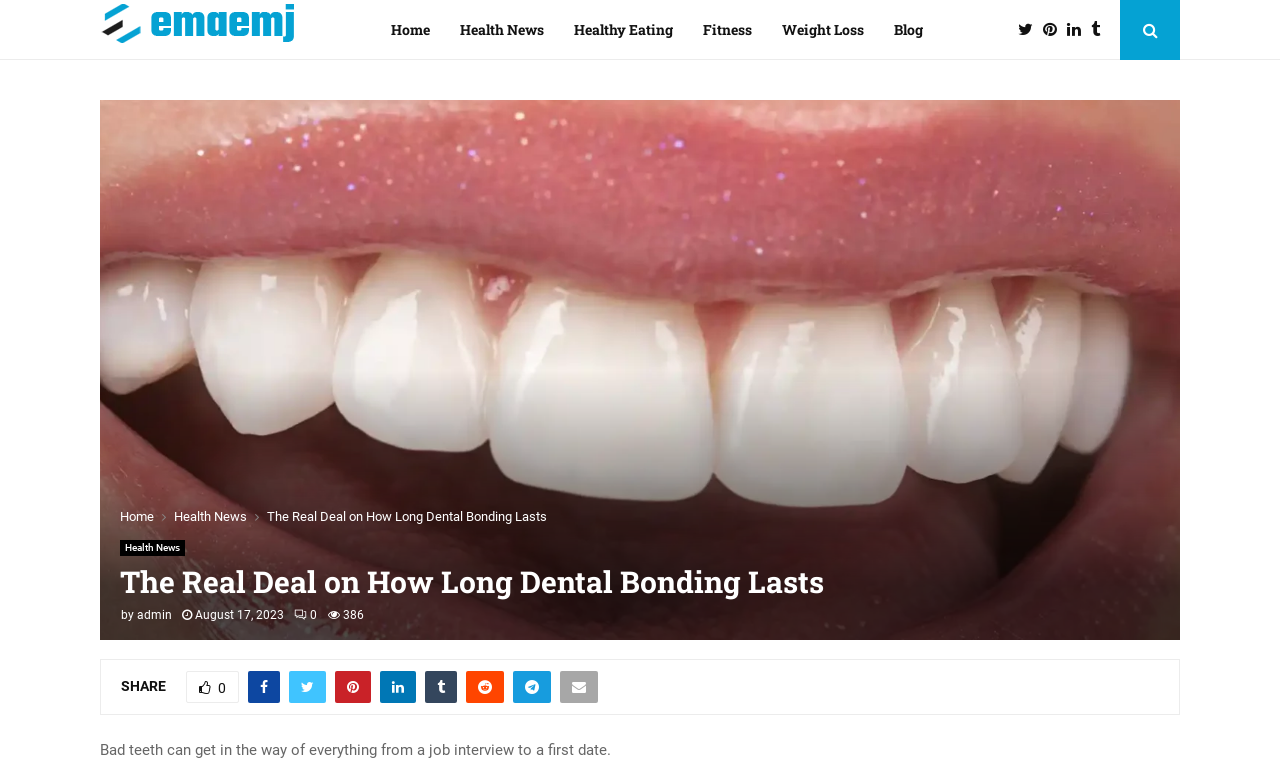Could you indicate the bounding box coordinates of the region to click in order to complete this instruction: "Click on the 'SHARE' button".

[0.095, 0.889, 0.13, 0.91]